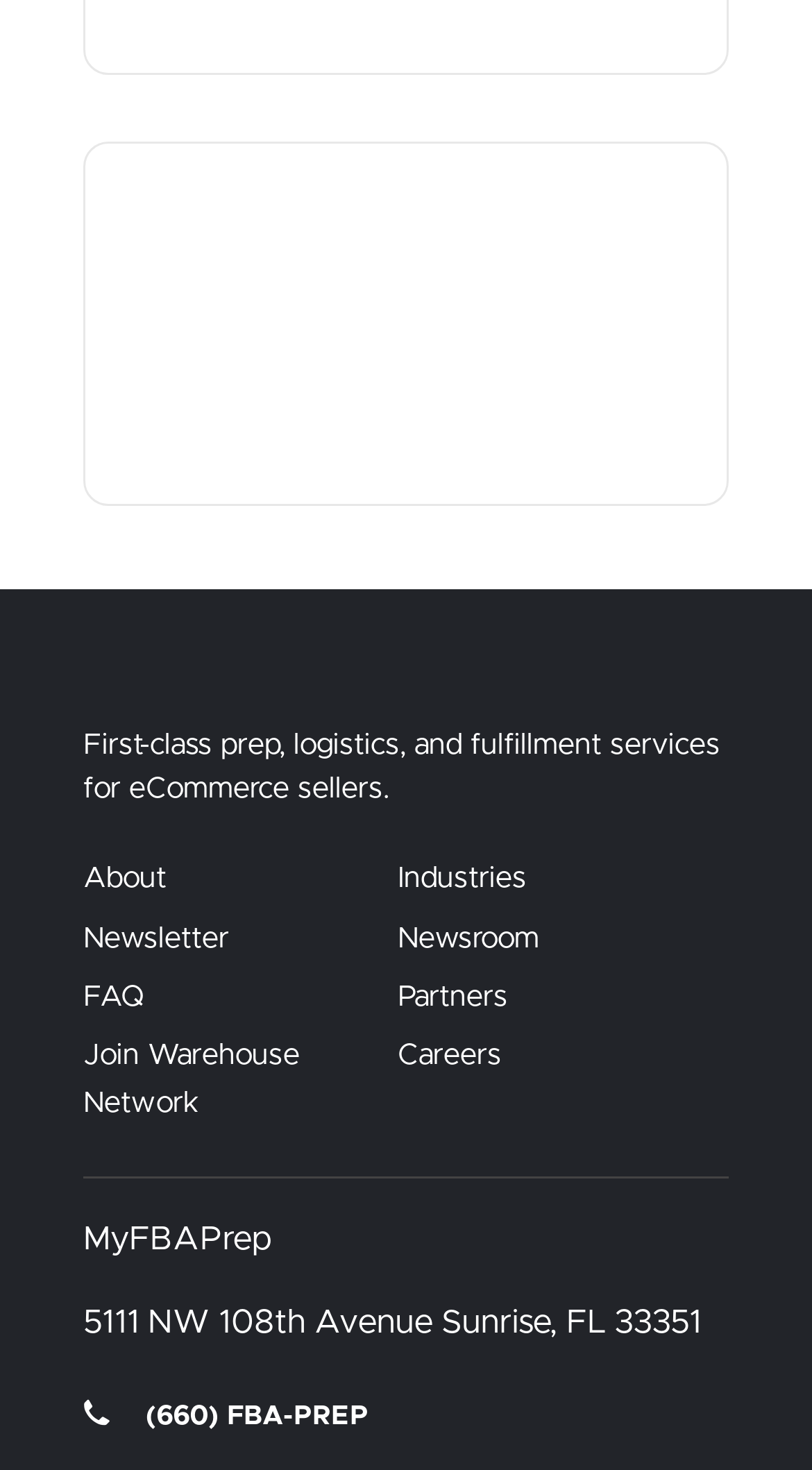What is the description of the company?
Examine the image and give a concise answer in one word or a short phrase.

First-class prep, logistics, and fulfillment services for eCommerce sellers.